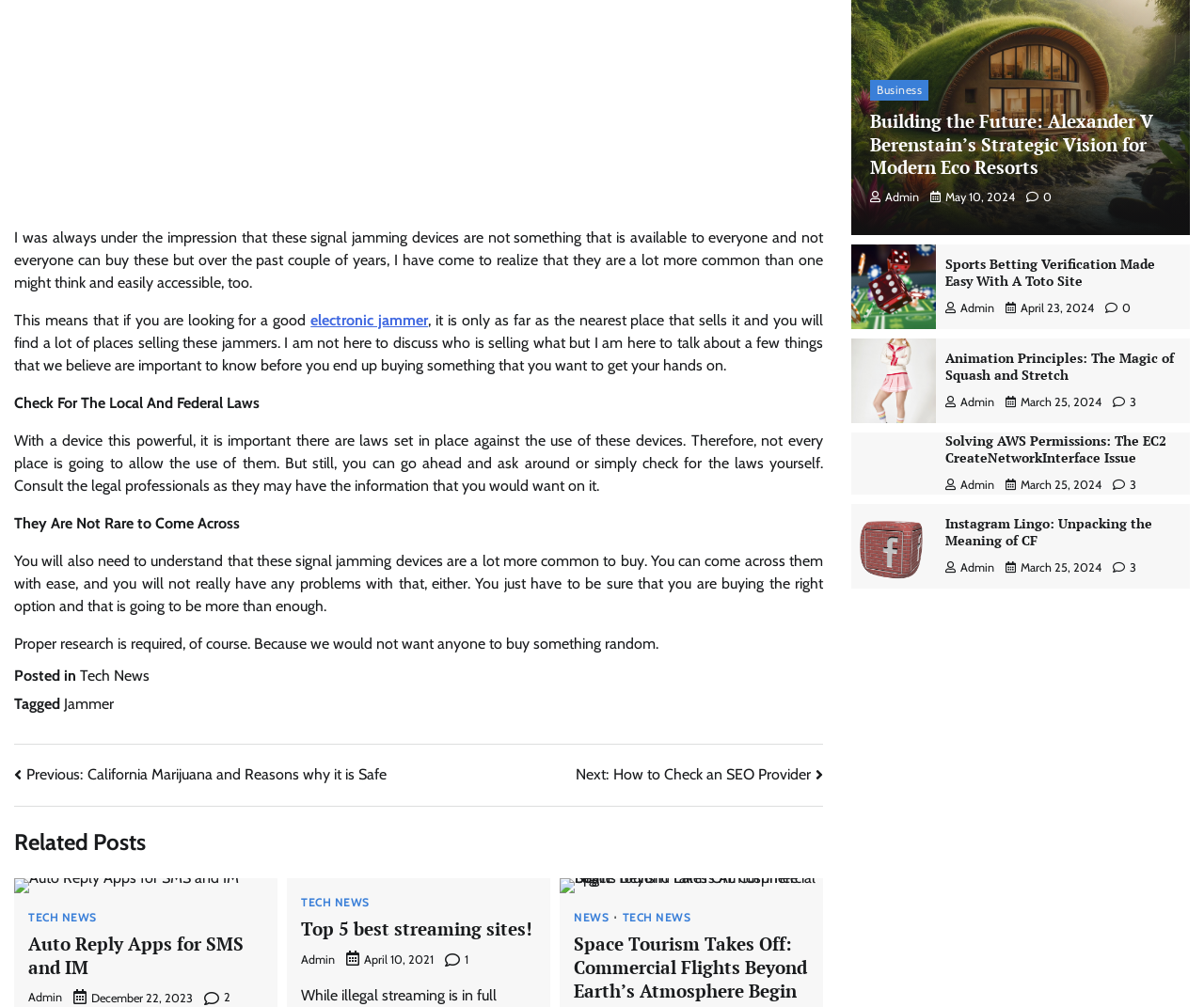Determine the bounding box for the UI element that matches this description: "PrevPreviousFairfield Auto Glass Shop".

None